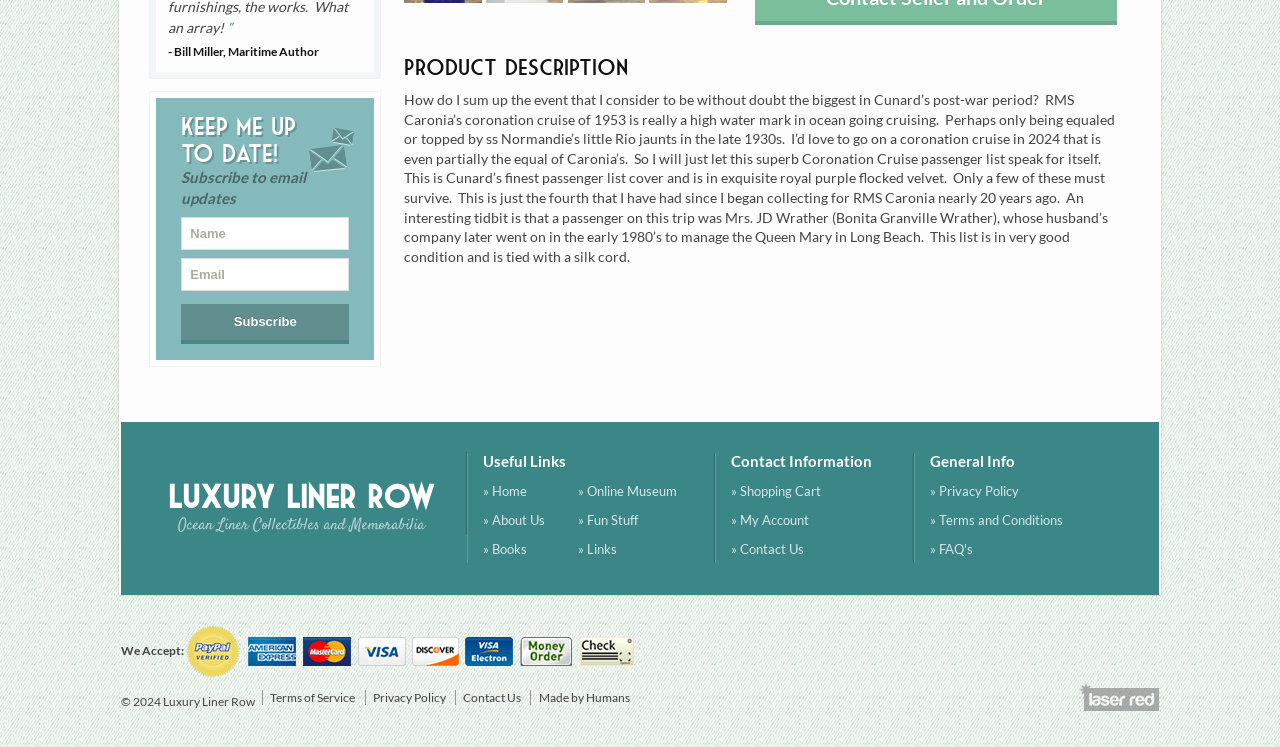Calculate the bounding box coordinates for the UI element based on the following description: "» Links". Ensure the coordinates are four float numbers between 0 and 1, i.e., [left, top, right, bottom].

[0.452, 0.724, 0.482, 0.745]